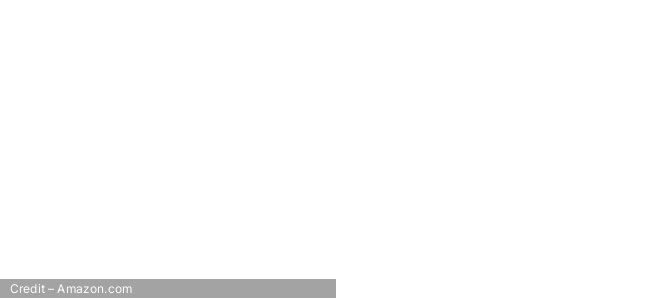What themes are visually reinforced by the image?
Analyze the image and deliver a detailed answer to the question.

The image serves to visually reinforce the themes of speed and athleticism discussed in the accompanying text, which emphasizes the shoe's ability to enhance running efficiency and support competitive athletes.